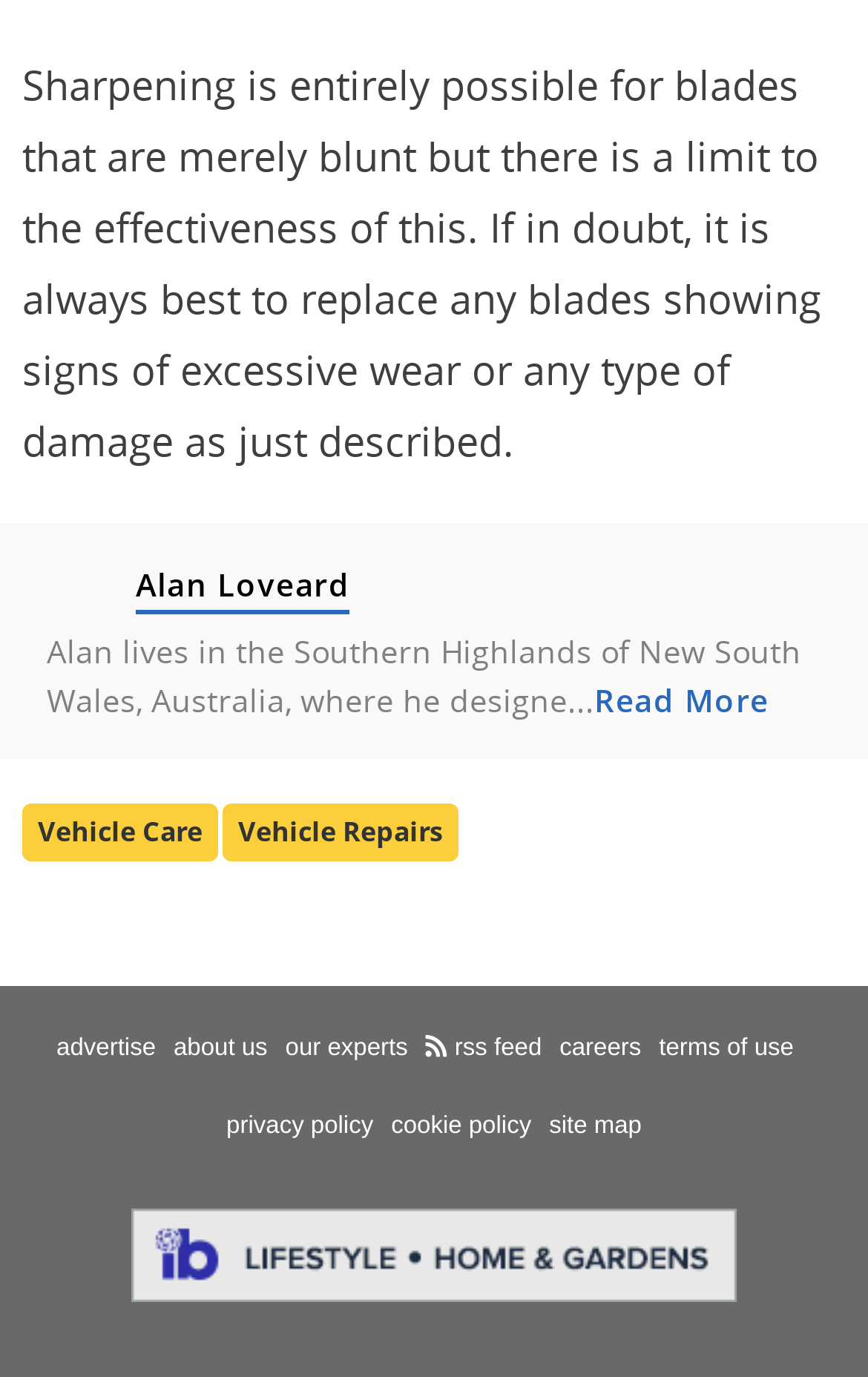Please identify the bounding box coordinates of the clickable area that will fulfill the following instruction: "Read about Alan Loveard". The coordinates should be in the format of four float numbers between 0 and 1, i.e., [left, top, right, bottom].

[0.054, 0.48, 0.131, 0.511]